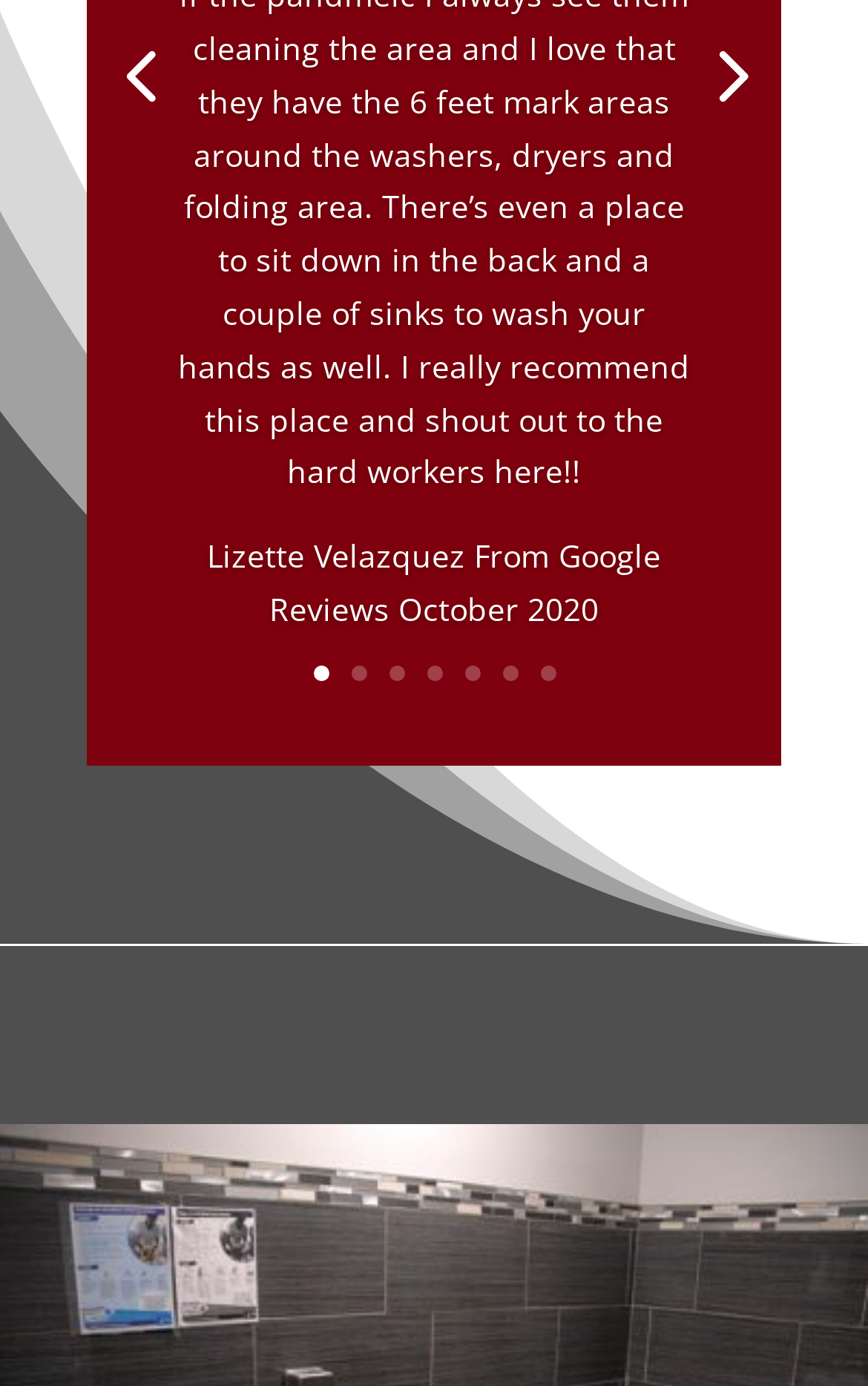Show the bounding box coordinates of the region that should be clicked to follow the instruction: "click on rating 5."

[0.777, 0.015, 0.9, 0.092]